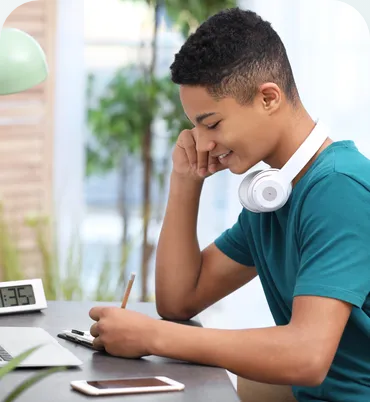Please respond to the question using a single word or phrase:
What is the boy holding in his hand?

A pencil